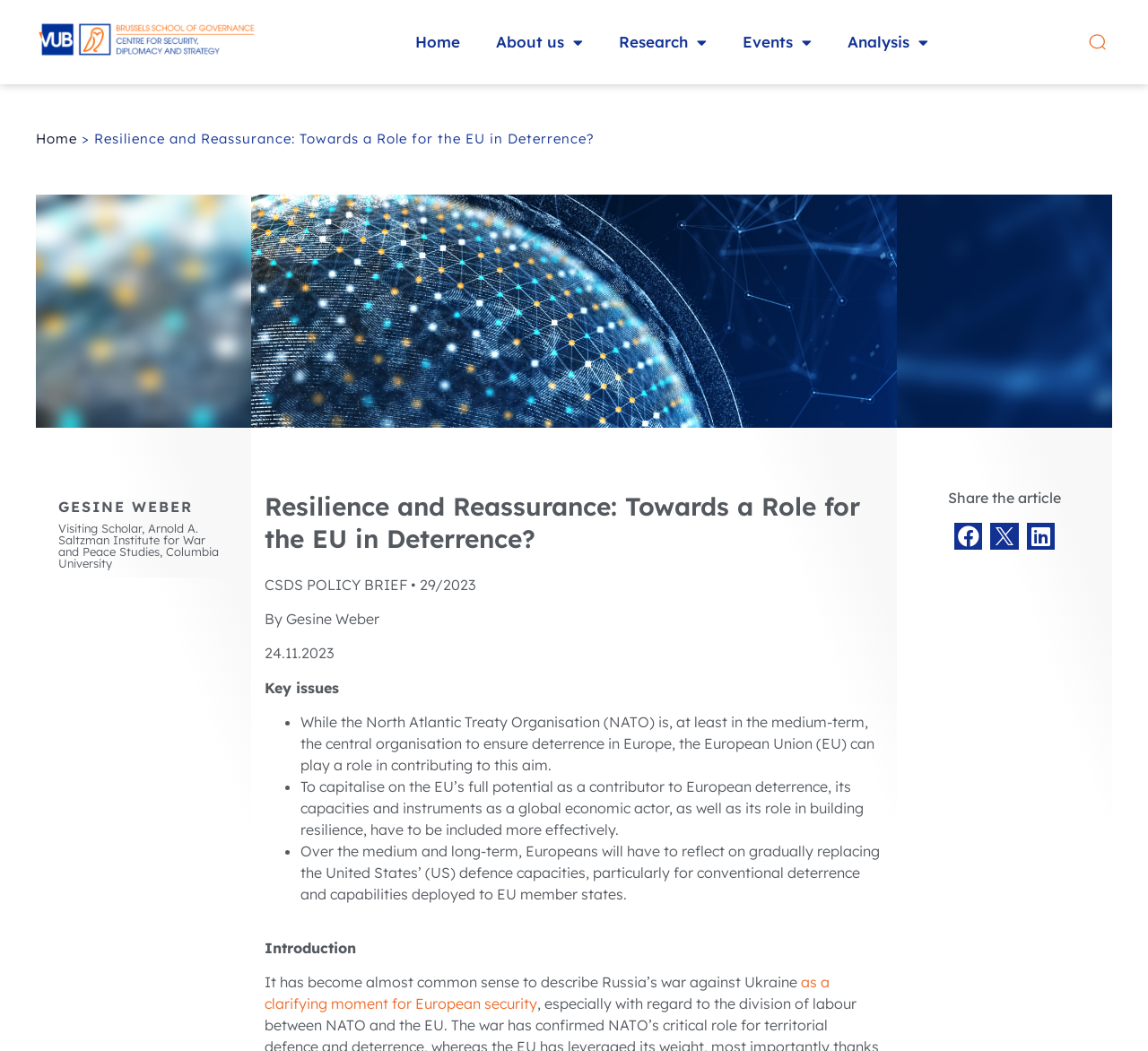Extract the primary heading text from the webpage.

Resilience and Reassurance: Towards a Role for the EU in Deterrence?